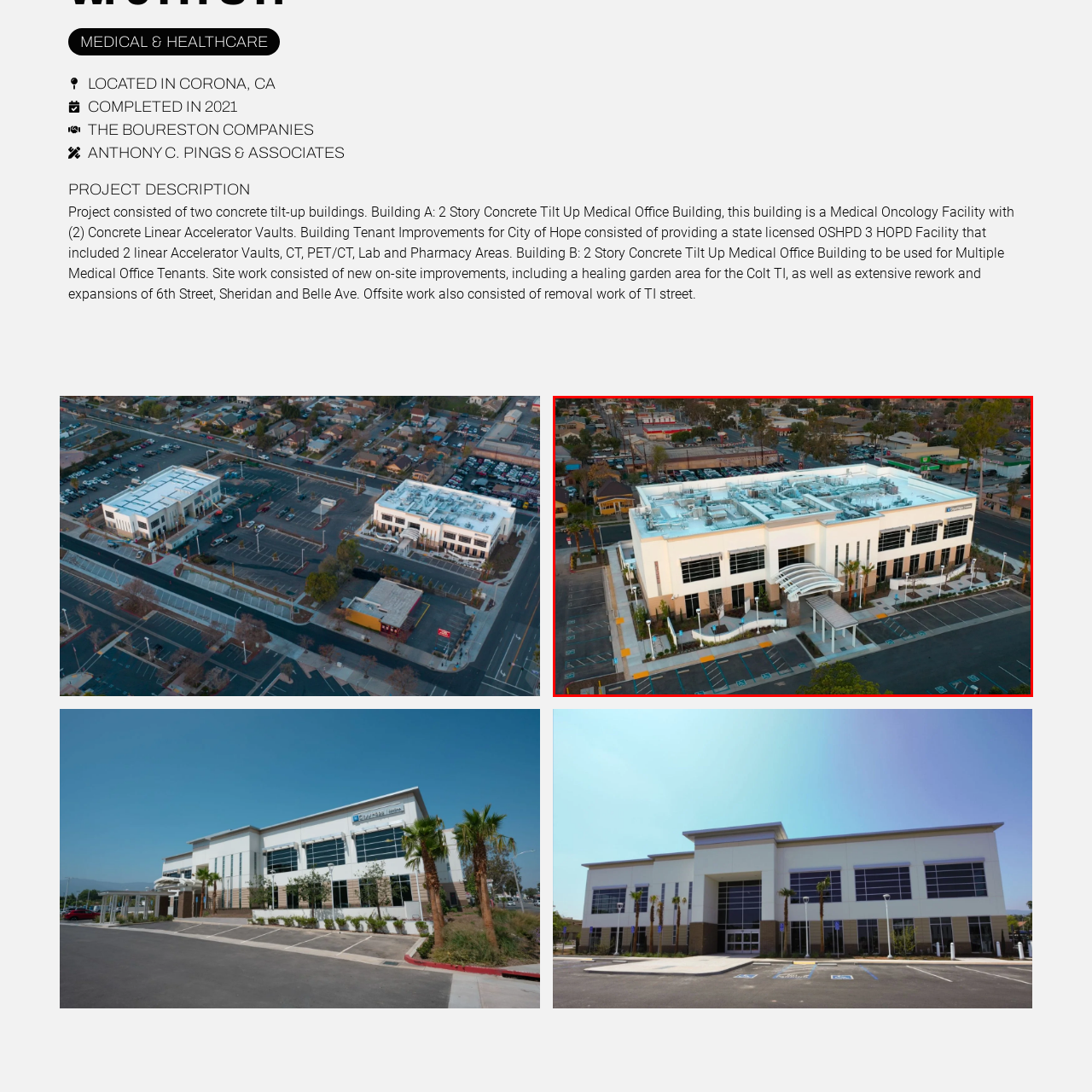Please examine the image within the red bounding box and provide an answer to the following question using a single word or phrase:
What type of facility is the building?

Medical oncology center